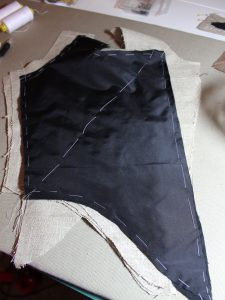Detail every aspect of the image in your description.

This image showcases a section of a costume project, specifically highlighting a piece of black silk taffeta that has been basted in place. The fabric is pinned to a layer of an underlying material, likely intended for structure or support. This preparatory stage is crucial in historical garment construction, ensuring precise fit and alignment before final stitching. Surrounding the taffeta are snippets of lighter fabric, hinting at the intricate layering typical in period garments. The scene is set on a sewing table, with sewing tools and materials subtly visible in the background, emphasizing the detailed work involved in the creation of the black silk taffeta kirtle.